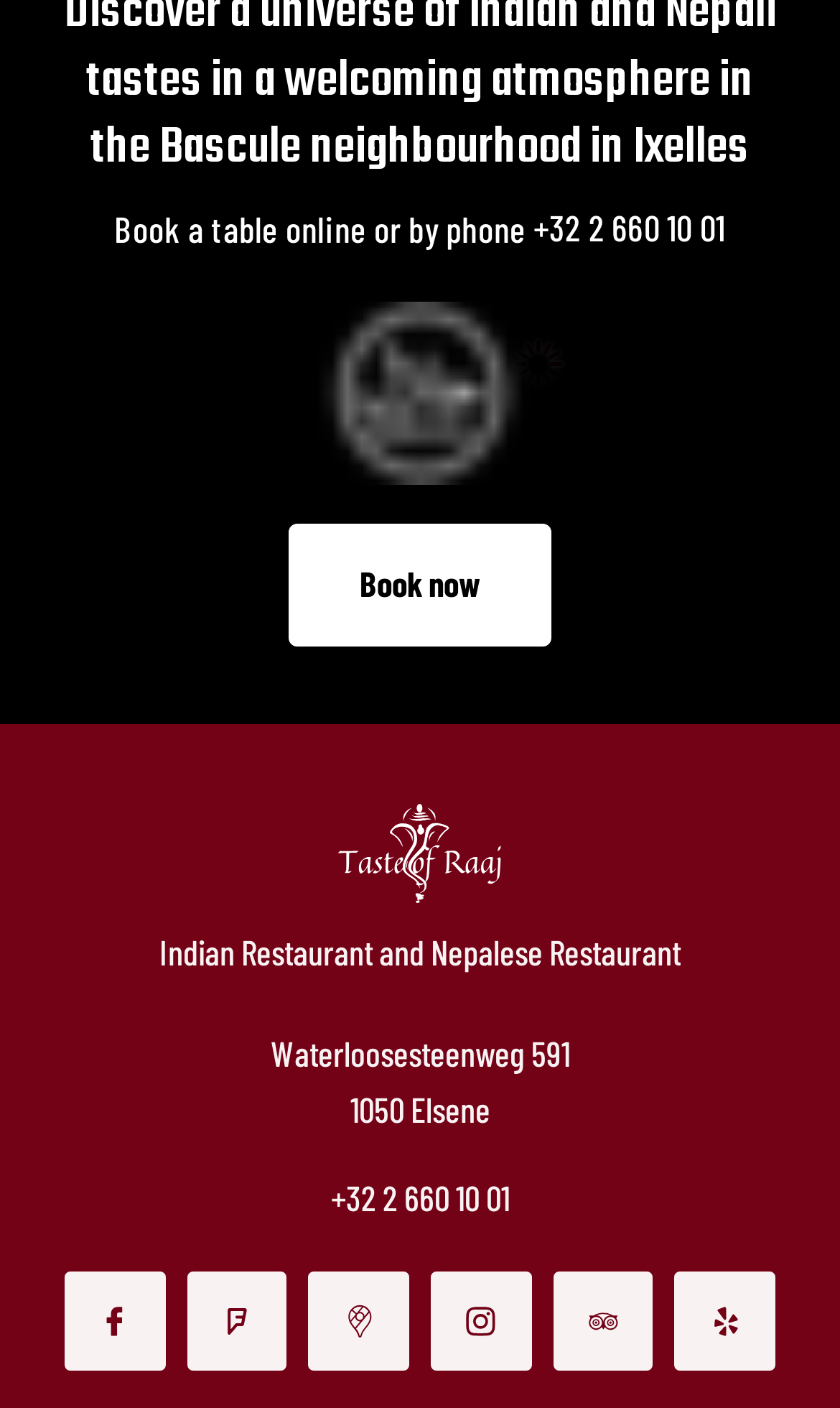Specify the bounding box coordinates of the area to click in order to execute this command: 'View the restaurant's picture'. The coordinates should consist of four float numbers ranging from 0 to 1, and should be formatted as [left, top, right, bottom].

[0.401, 0.571, 0.599, 0.642]